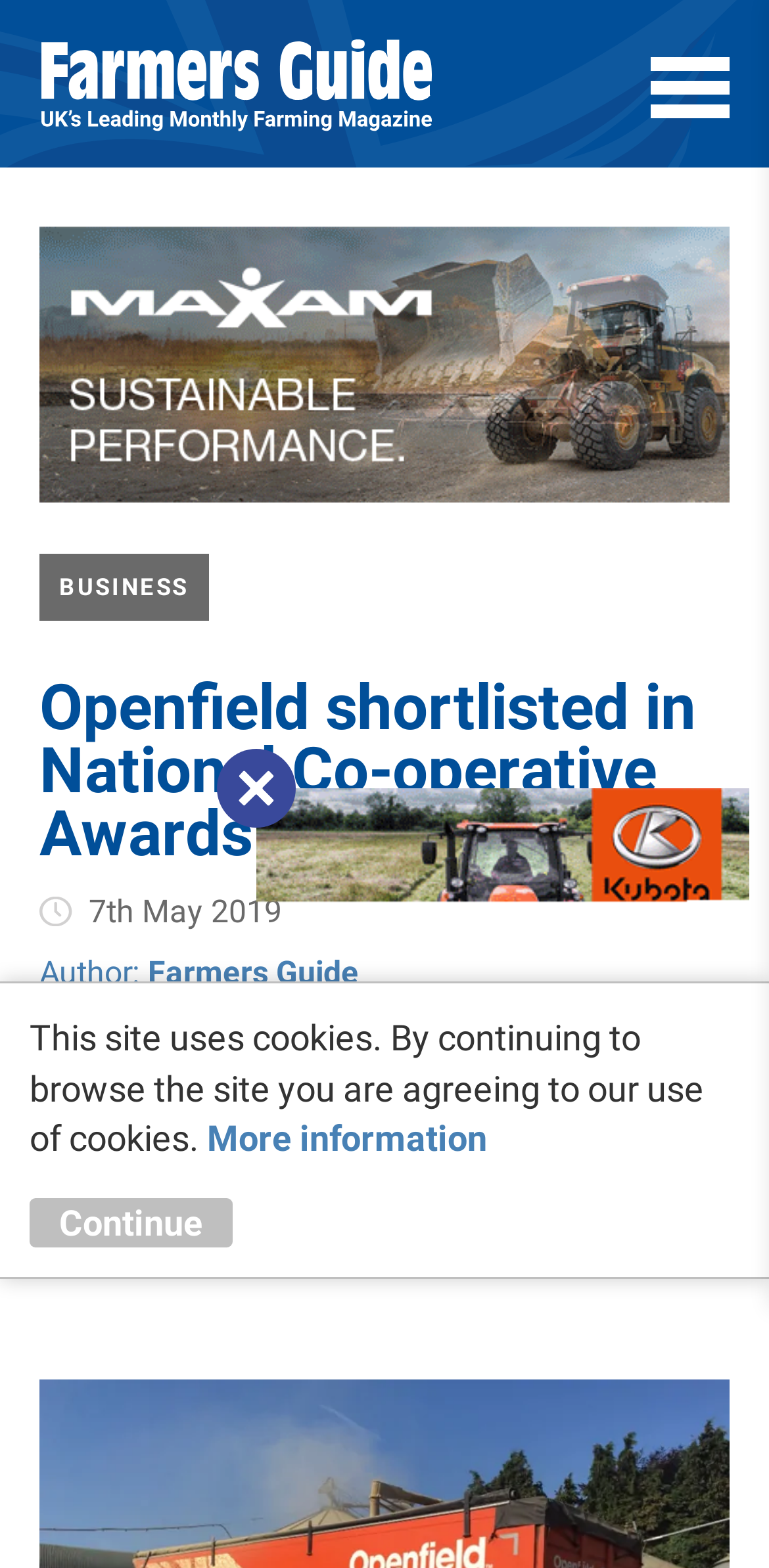What is the name of the website?
Look at the image and answer the question using a single word or phrase.

Farmers Guide